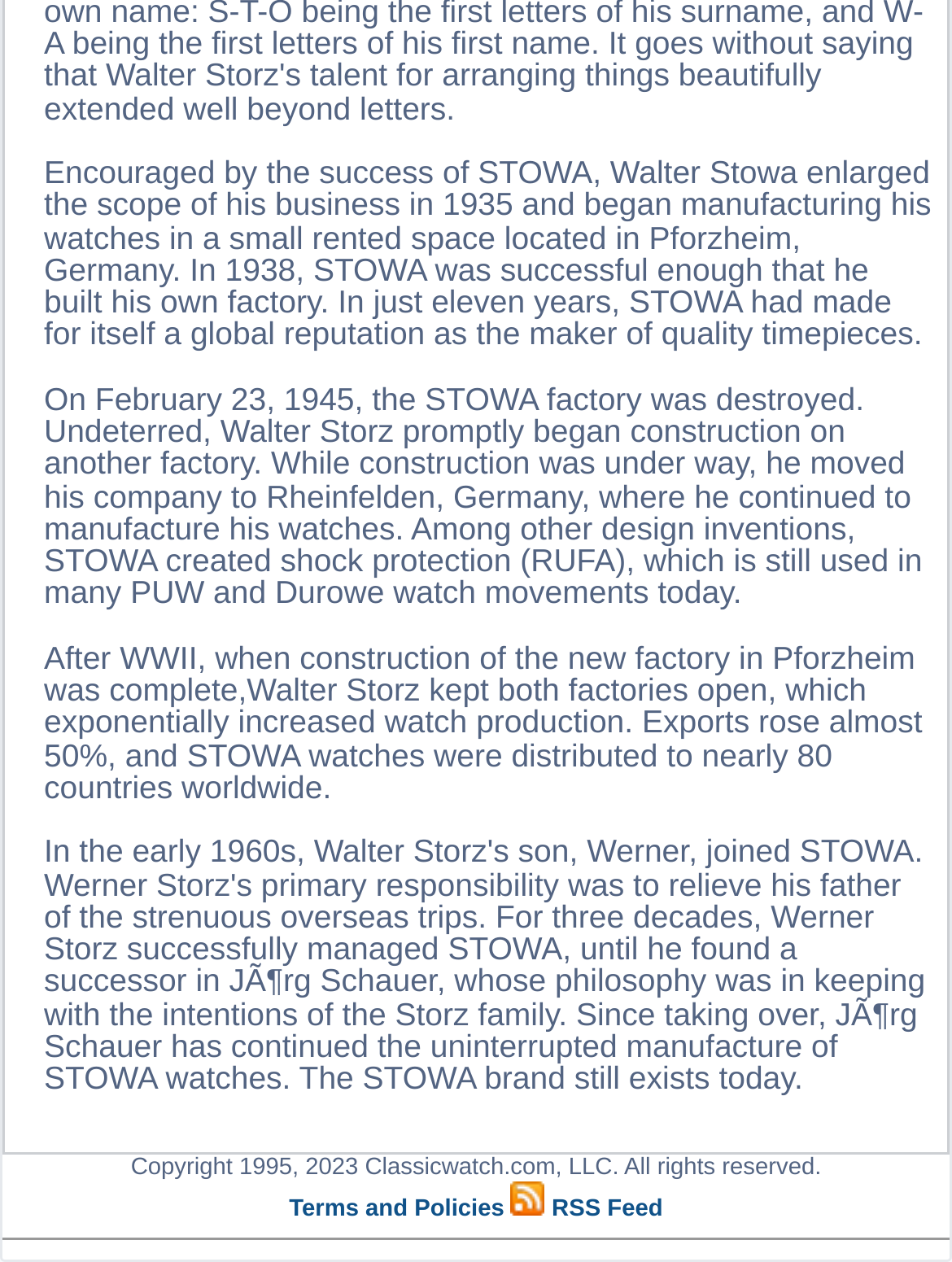Locate the UI element described by HOME in the provided webpage screenshot. Return the bounding box coordinates in the format (top-left x, top-left y, bottom-right x, bottom-right y), ensuring all values are between 0 and 1.

None